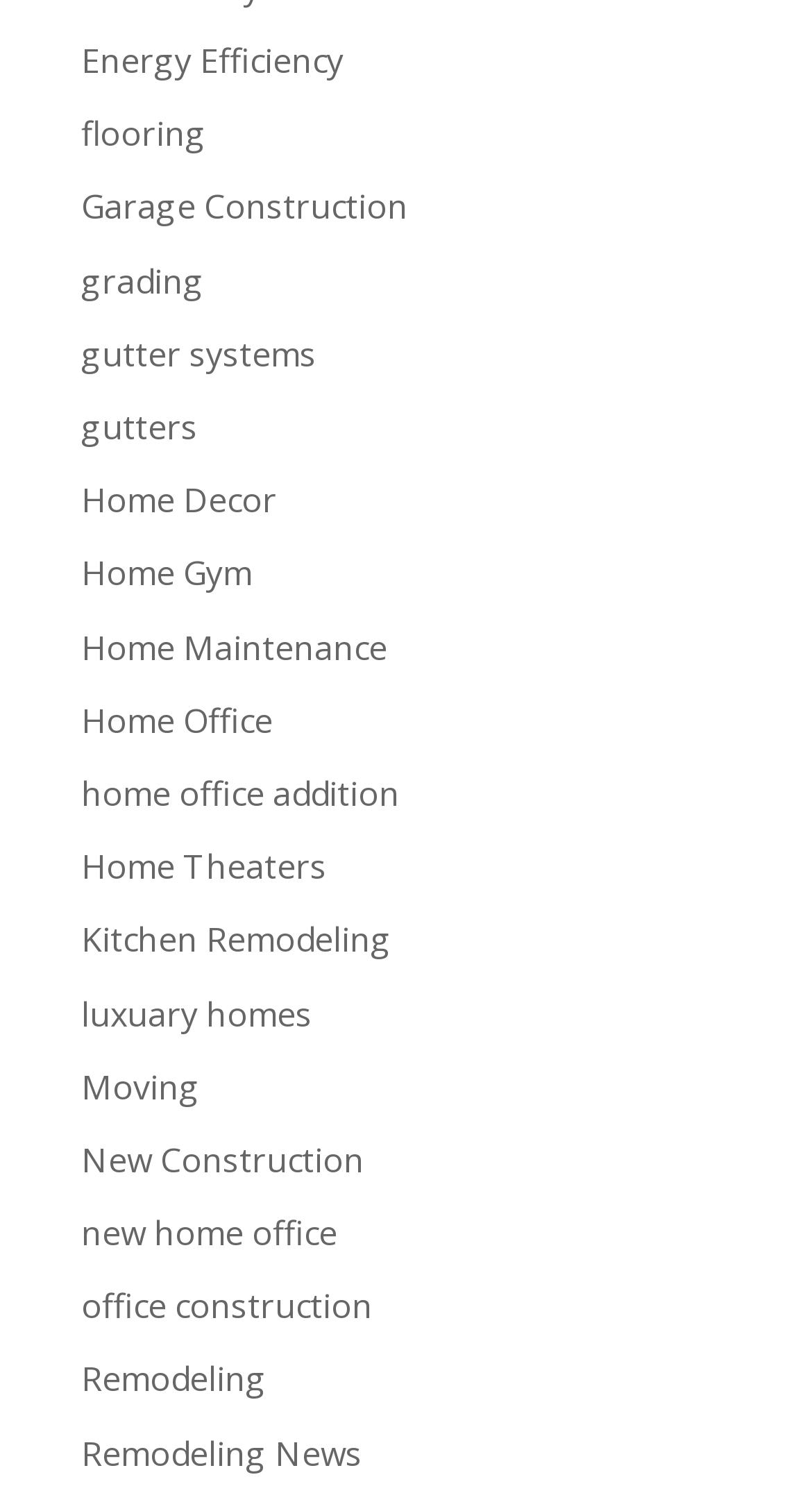Specify the bounding box coordinates of the area to click in order to execute this command: 'learn about New Construction'. The coordinates should consist of four float numbers ranging from 0 to 1, and should be formatted as [left, top, right, bottom].

[0.1, 0.761, 0.449, 0.792]